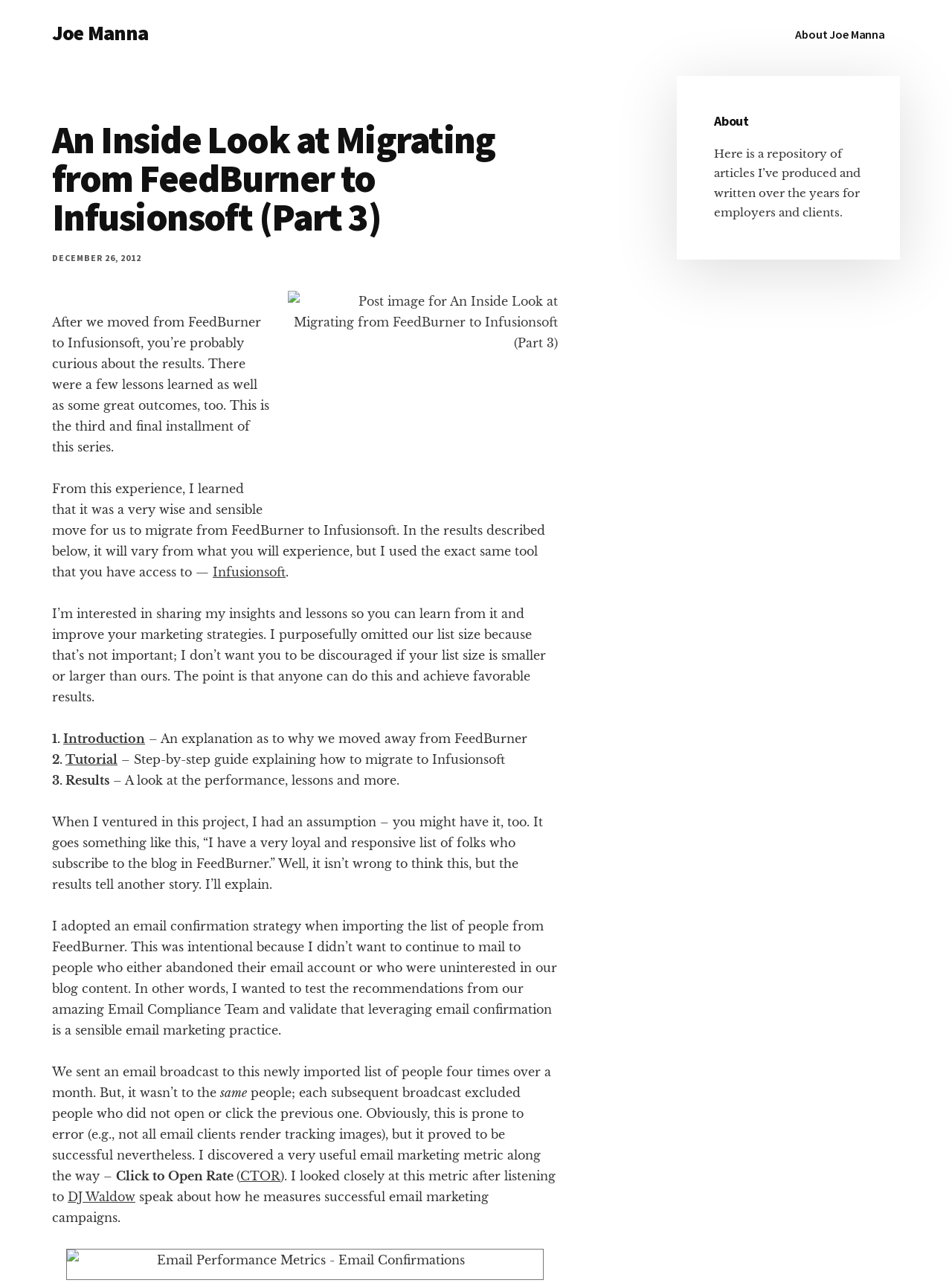What metric is mentioned as a useful email marketing metric?
Using the image, give a concise answer in the form of a single word or short phrase.

Click to Open Rate